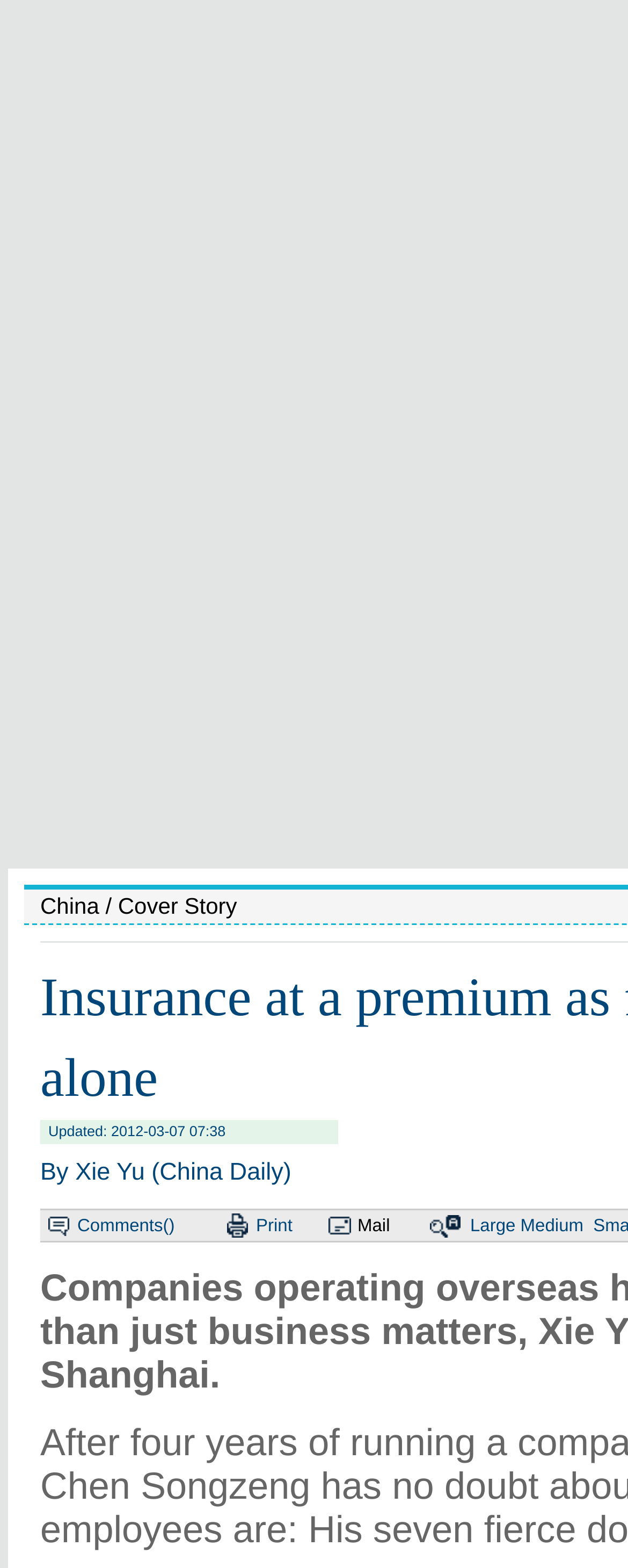What is the country mentioned in the cover story?
Carefully analyze the image and provide a thorough answer to the question.

The cover story section has a static text element 'China' which indicates that the country mentioned in the cover story is China.